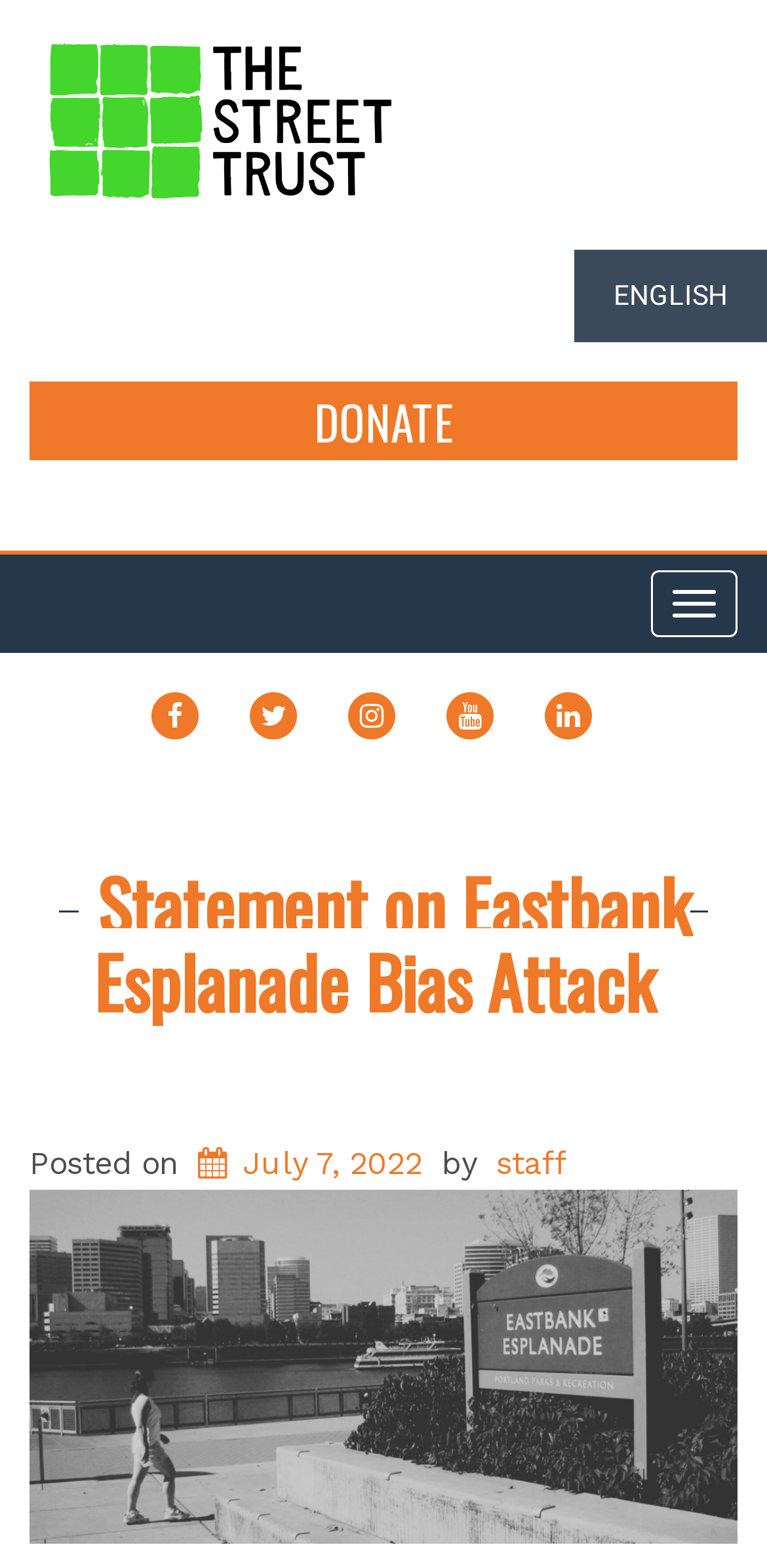What social media platforms are linked on the page?
Look at the image and provide a detailed response to the question.

The social media platforms linked on the page can be determined by looking at the links at the bottom of the page, which include FACEBOOK, INSTAGRAM, YOUTUBE, and LINKEDIN.